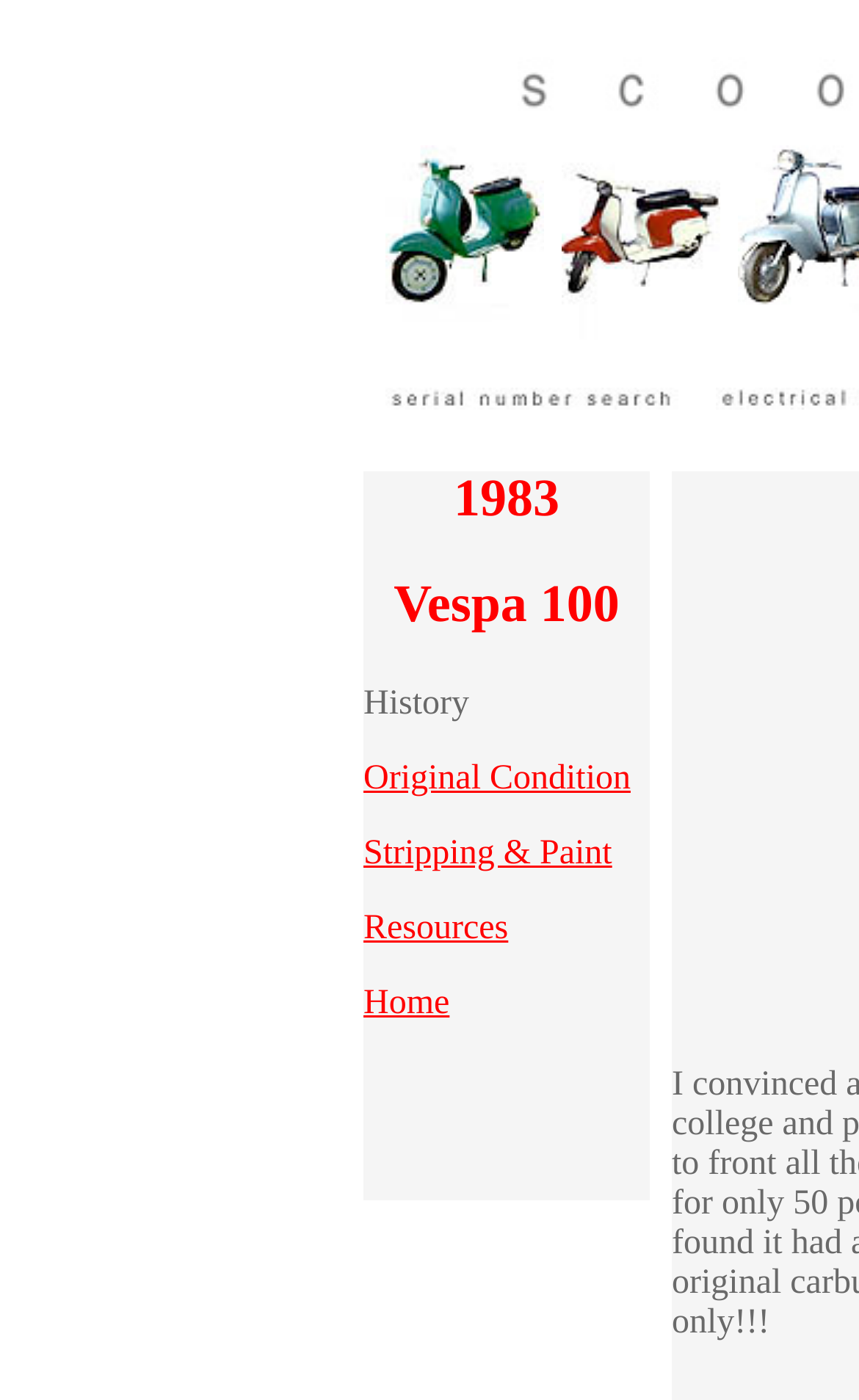Answer with a single word or phrase: 
How many table cells are in the top row?

3